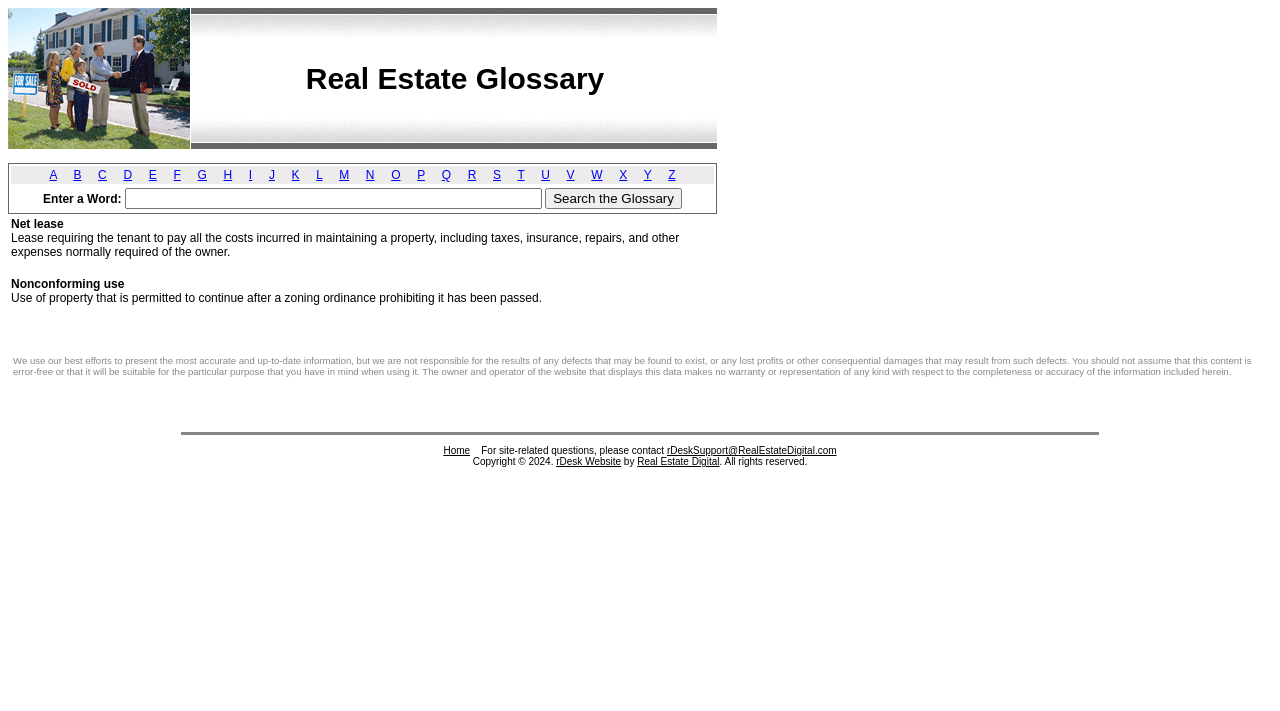What is the copyright year of the website?
Could you answer the question in a detailed manner, providing as much information as possible?

The footer of the webpage contains a copyright notice, which states 'Copyright © 2024. rDesk Website by Real Estate Digital. All rights reserved.' This indicates that the copyright year of the website is 2024.